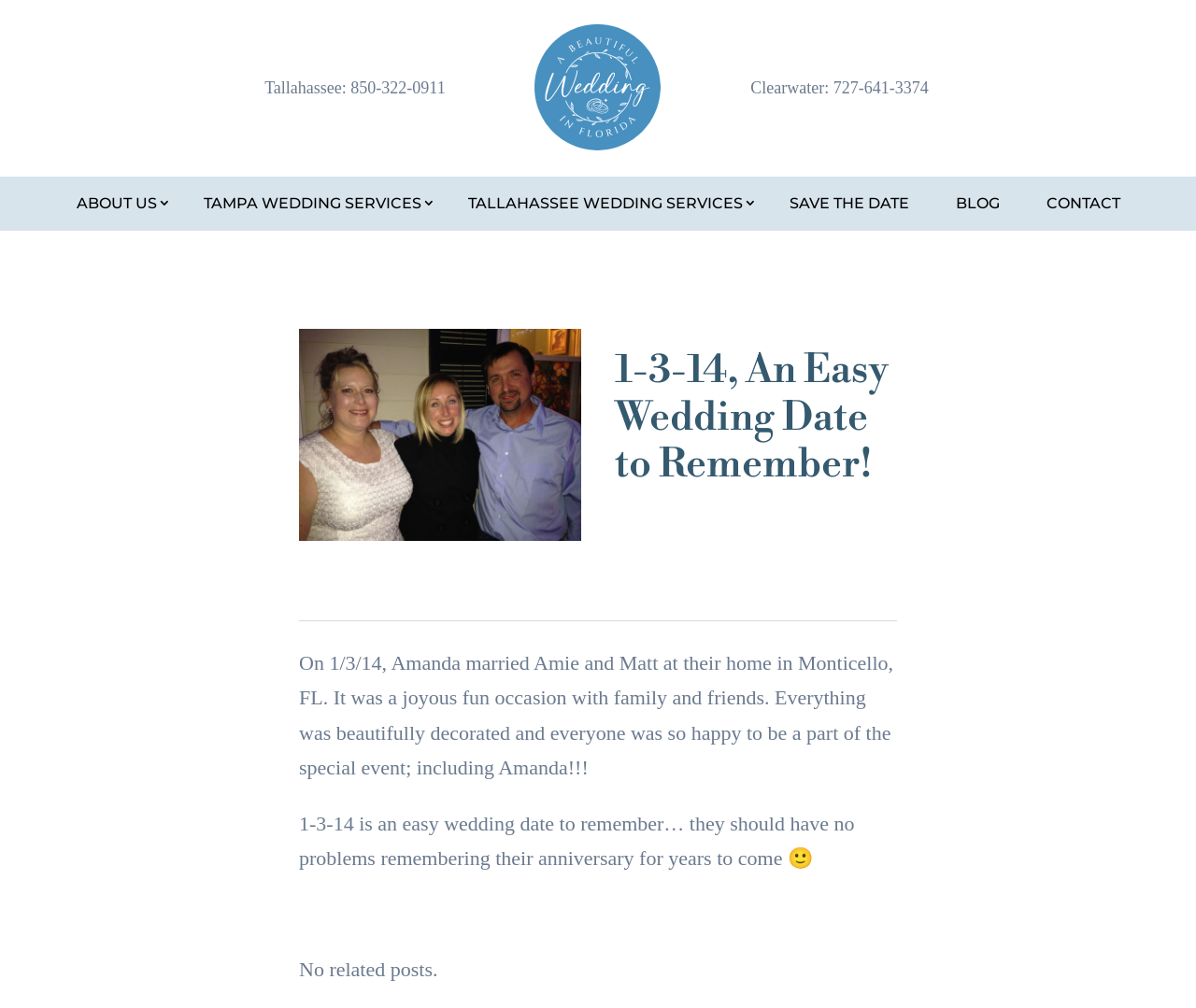Locate the bounding box coordinates of the element that needs to be clicked to carry out the instruction: "Read the blog". The coordinates should be given as four float numbers ranging from 0 to 1, i.e., [left, top, right, bottom].

[0.787, 0.189, 0.847, 0.215]